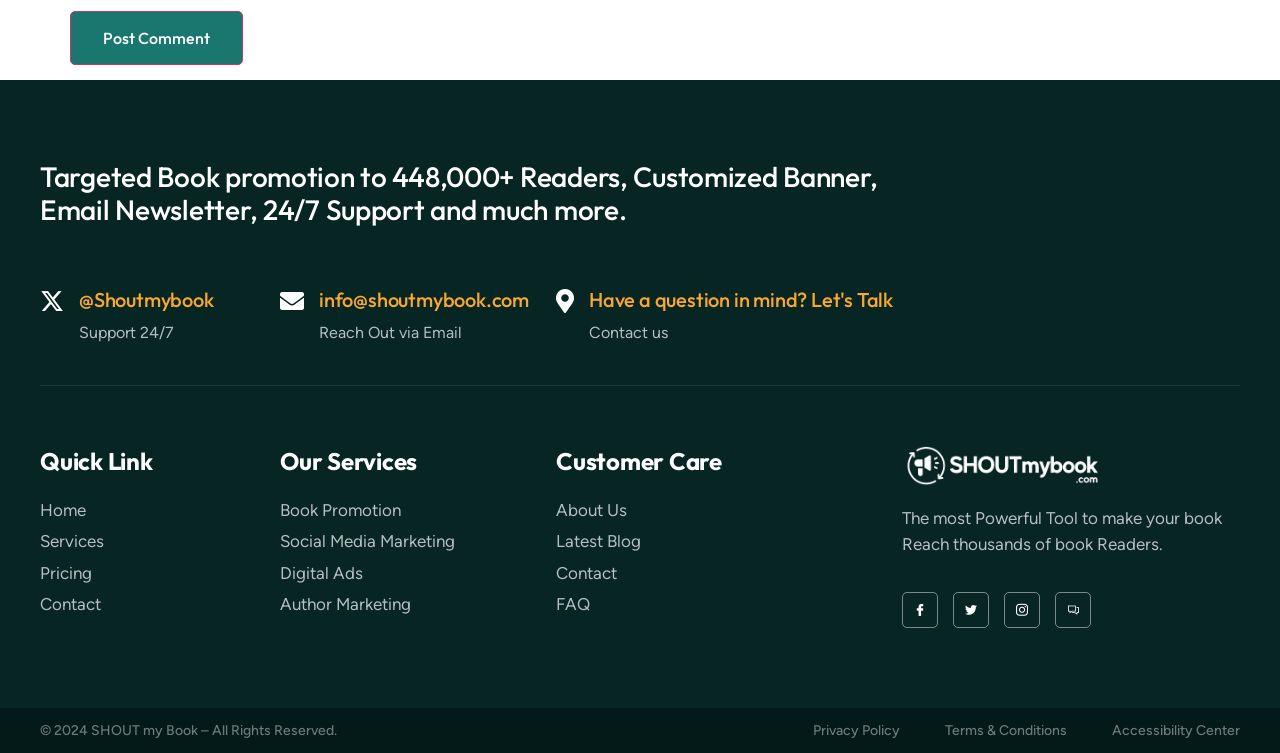Determine the bounding box coordinates for the clickable element to execute this instruction: "Click the 'Post Comment' button". Provide the coordinates as four float numbers between 0 and 1, i.e., [left, top, right, bottom].

[0.055, 0.015, 0.19, 0.087]